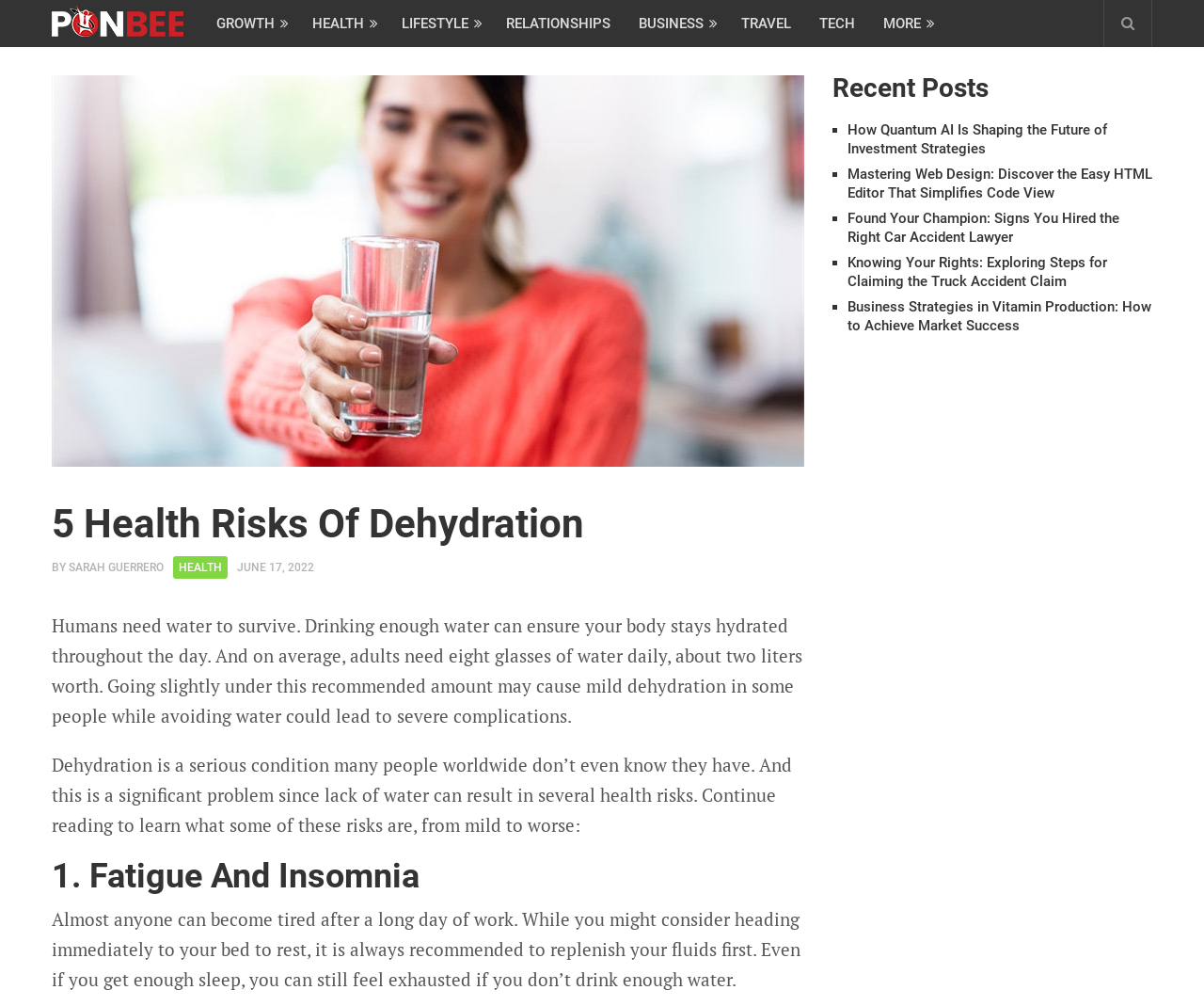Offer a detailed explanation of the webpage layout and contents.

This webpage is about the health risks of dehydration, specifically focusing on five risks. At the top, there are seven navigation links: "GROWTH", "HEALTH", "LIFESTYLE", "RELATIONSHIPS", "BUSINESS", "TRAVEL", and "TECH", followed by a "MORE" link. Below these links, there is a large image related to the health risks of dehydration.

The main content of the webpage is divided into two sections. The first section has a heading "5 Health Risks Of Dehydration" and is written by "SARAH GUERRERO" on "JUNE 17, 2022". This section provides an introduction to dehydration, stating that it is a serious condition that many people are not aware of, and that it can result in several health risks. The introduction is followed by a paragraph explaining the importance of drinking enough water to stay hydrated.

The second section is a list of health risks, starting with "1. Fatigue And Insomnia", which explains how dehydration can cause fatigue and insomnia even after getting enough sleep.

On the right side of the webpage, there is a complementary section with a heading "Recent Posts" that lists four recent articles with links to them. These articles are not related to the main topic of dehydration but seem to be general interest articles.

At the bottom of the right side, there is an advertisement iframe.